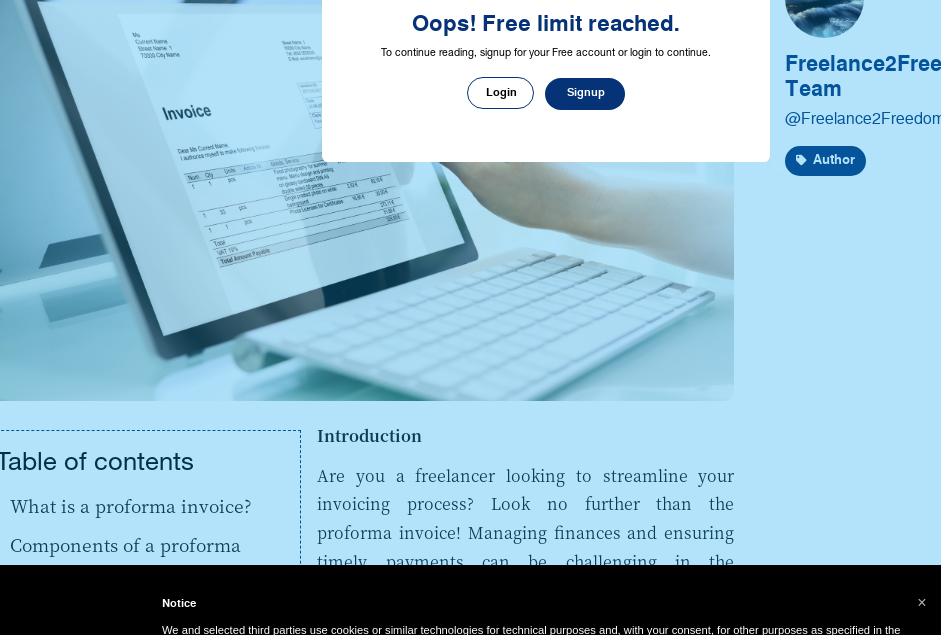Answer the question using only a single word or phrase: 
What is the professional setting focused on?

Freelancing and finance management